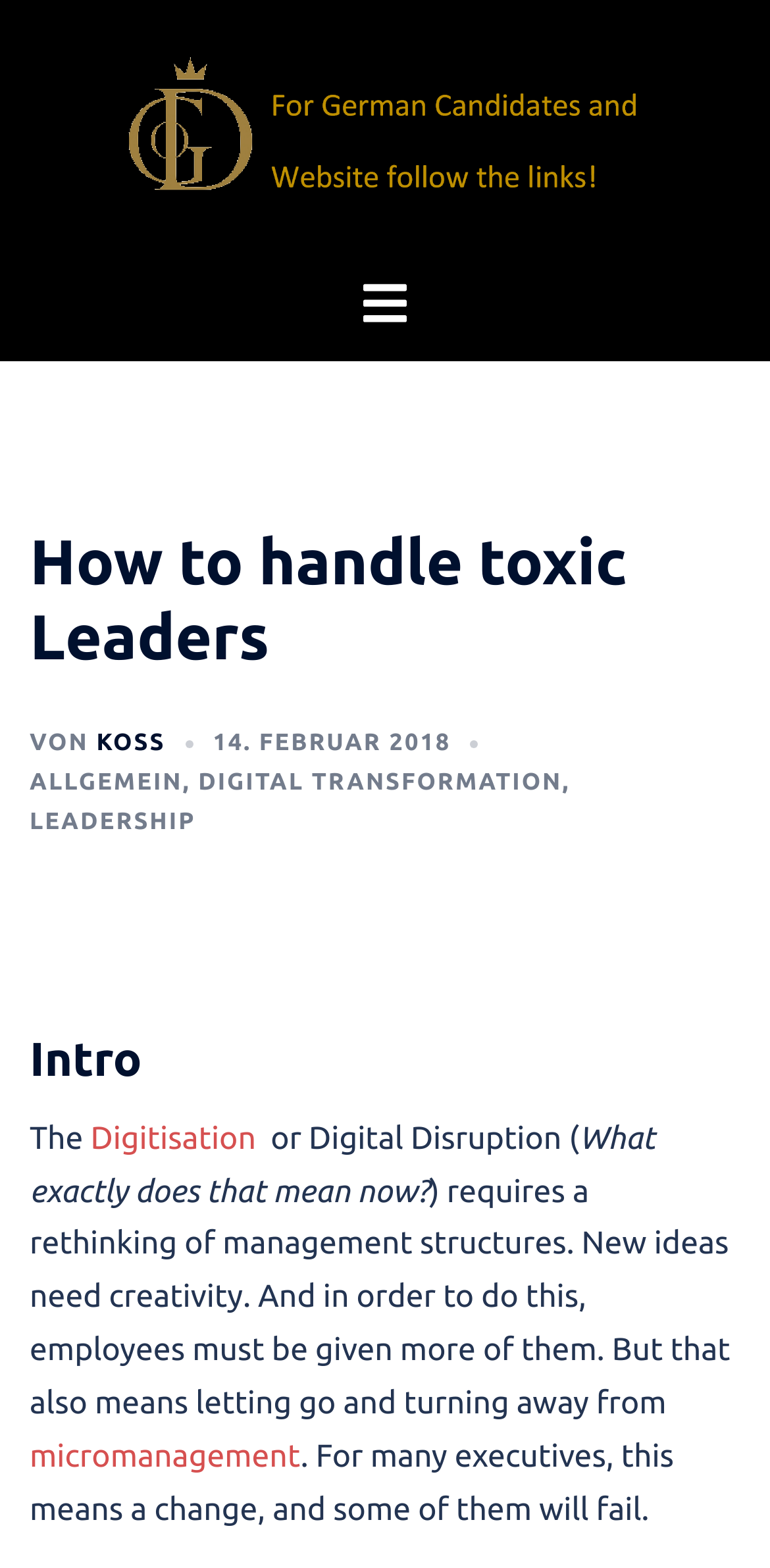Please locate the bounding box coordinates of the element's region that needs to be clicked to follow the instruction: "Check the date of the article". The bounding box coordinates should be provided as four float numbers between 0 and 1, i.e., [left, top, right, bottom].

[0.276, 0.466, 0.586, 0.482]